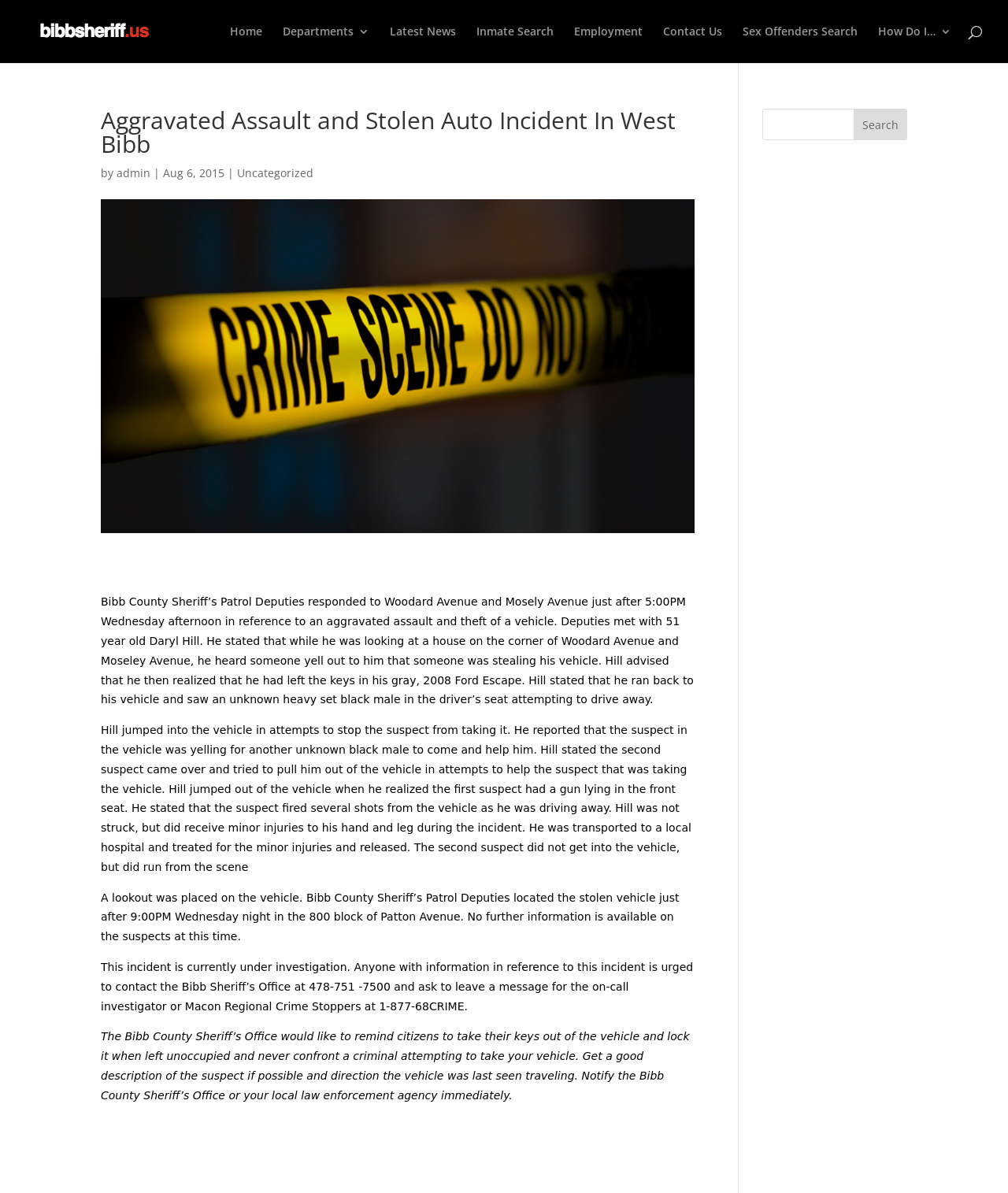Identify the bounding box coordinates for the region to click in order to carry out this instruction: "go to home page". Provide the coordinates using four float numbers between 0 and 1, formatted as [left, top, right, bottom].

[0.228, 0.022, 0.26, 0.053]